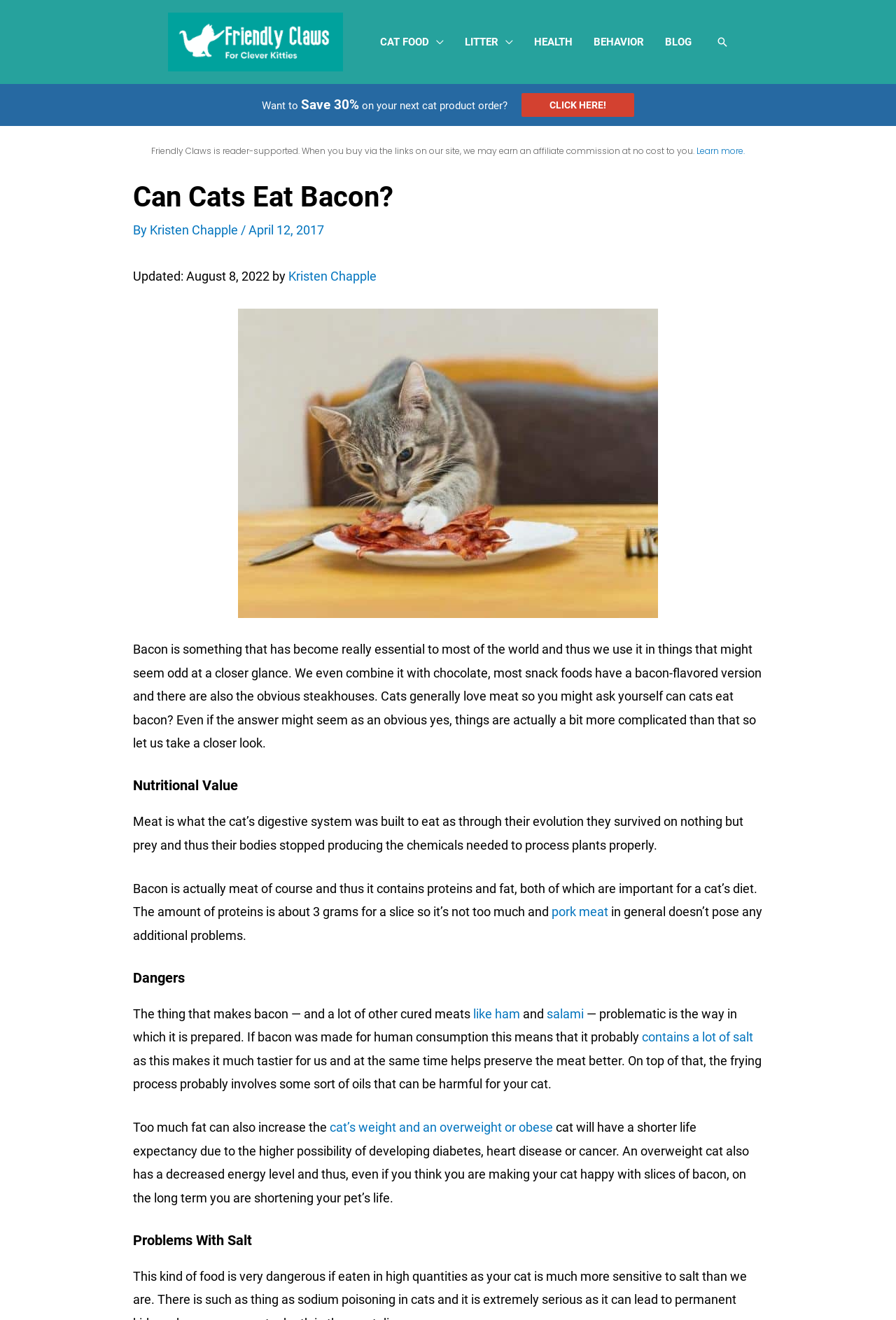What is the date of the last update?
Can you provide a detailed and comprehensive answer to the question?

The date of the last update can be found in the updated section, which says 'Updated: August 8, 2022 by Kristen Chapple' and is located below the article title.